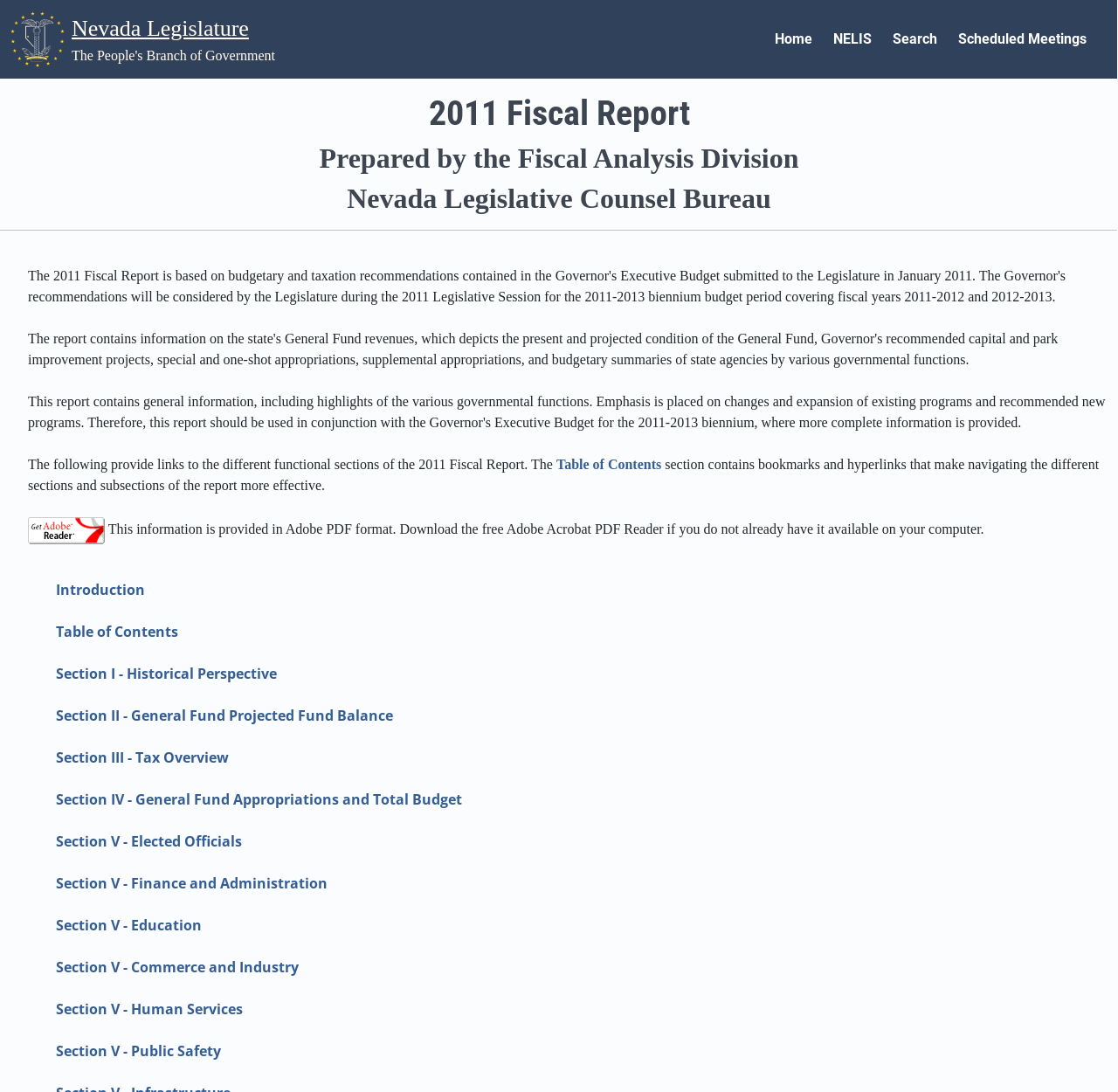Provide a brief response using a word or short phrase to this question:
How many sections are there in the report?

5